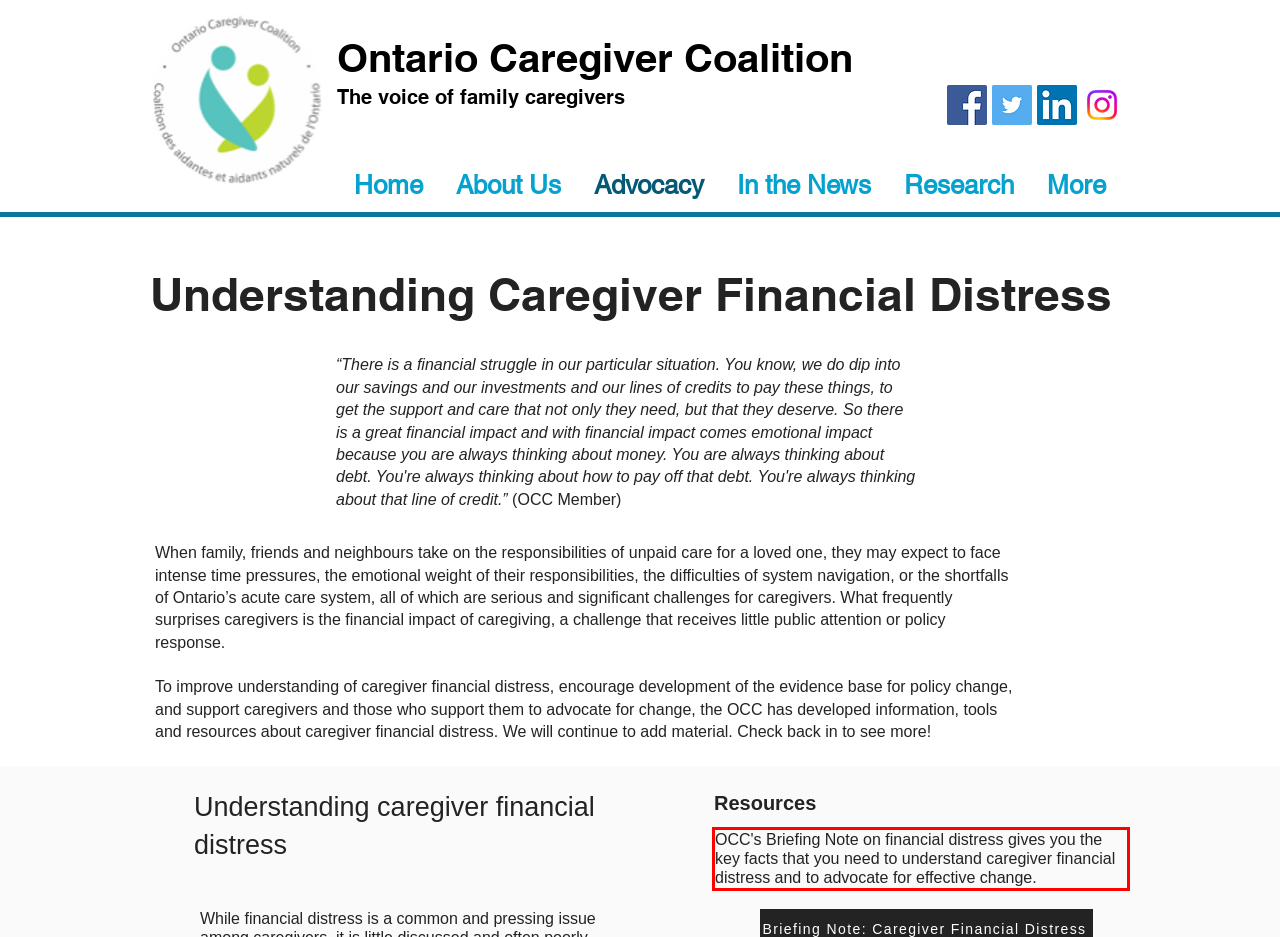From the given screenshot of a webpage, identify the red bounding box and extract the text content within it.

OCC's Briefing Note on financial distress gives you the key facts that you need to understand caregiver financial distress and to advocate for effective change.